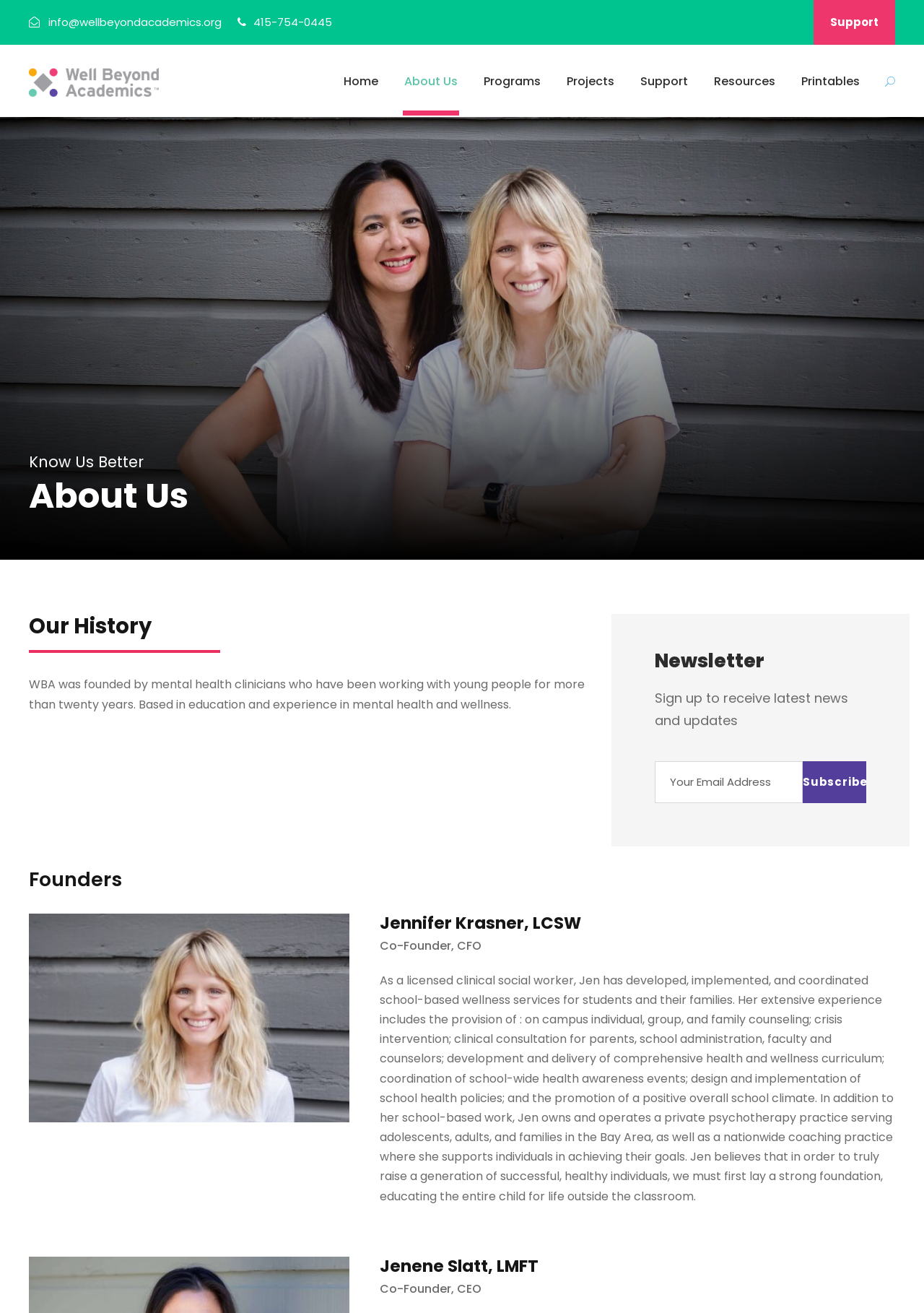Create a detailed summary of all the visual and textual information on the webpage.

The webpage is about "Well Beyond Academics" and its "About Us" section. At the top, there is a row of links, including "Home", "About Us", "Programs", "Projects", "Support", "Resources", and "Printables". Below this row, there is a section with the title "Know Us Better". 

Underneath, there is a heading "About Us" followed by a brief introduction to Well Beyond Academics (WBA), stating that it was founded by mental health clinicians with over twenty years of experience in education and mental health. 

To the right of this introduction, there is a section dedicated to the newsletter, where users can sign up to receive the latest news and updates by entering their email address and clicking the "Subscribe" button.

Further down, there is a section about the founders of WBA, with headings "Founders", "Jennifer Krasner, LCSW", and "Jenene Slatt, LMFT". Each founder has a brief bio, with Jennifer's being a lengthy description of her experience and qualifications as a licensed clinical social worker, and Jenene's having a brief title "Co-Founder, CEO". 

At the very top of the page, there is contact information, including an email address "info@wellbeyondacademics.org" and a phone number "415-754-0445". There is also a link to "Support" at the top right corner.